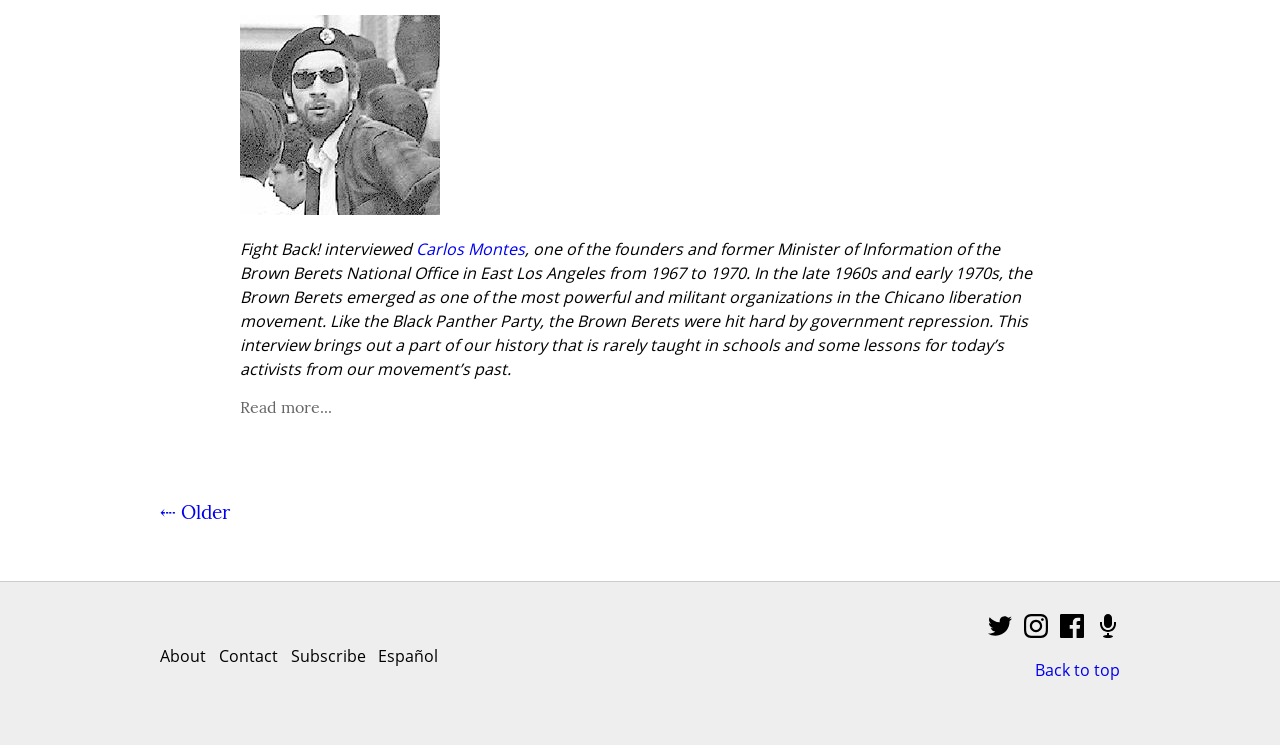How many social media links are present at the bottom of the page?
Examine the image and give a concise answer in one word or a short phrase.

4